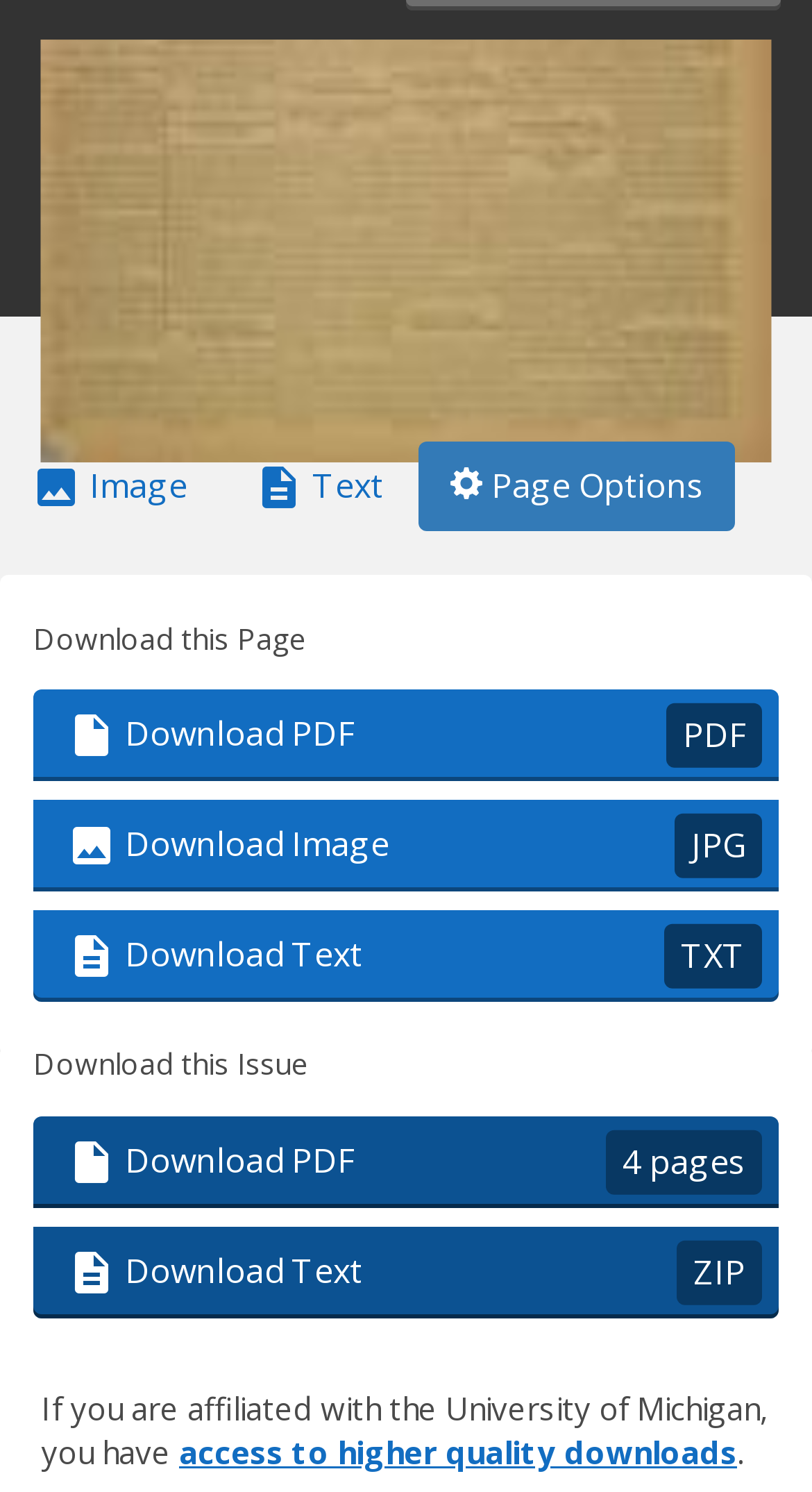What is the affiliation required for higher quality downloads?
Please describe in detail the information shown in the image to answer the question.

The affiliation required for higher quality downloads is the University of Michigan, as indicated by the text 'If you are affiliated with the University of Michigan, you have access to higher quality downloads'.